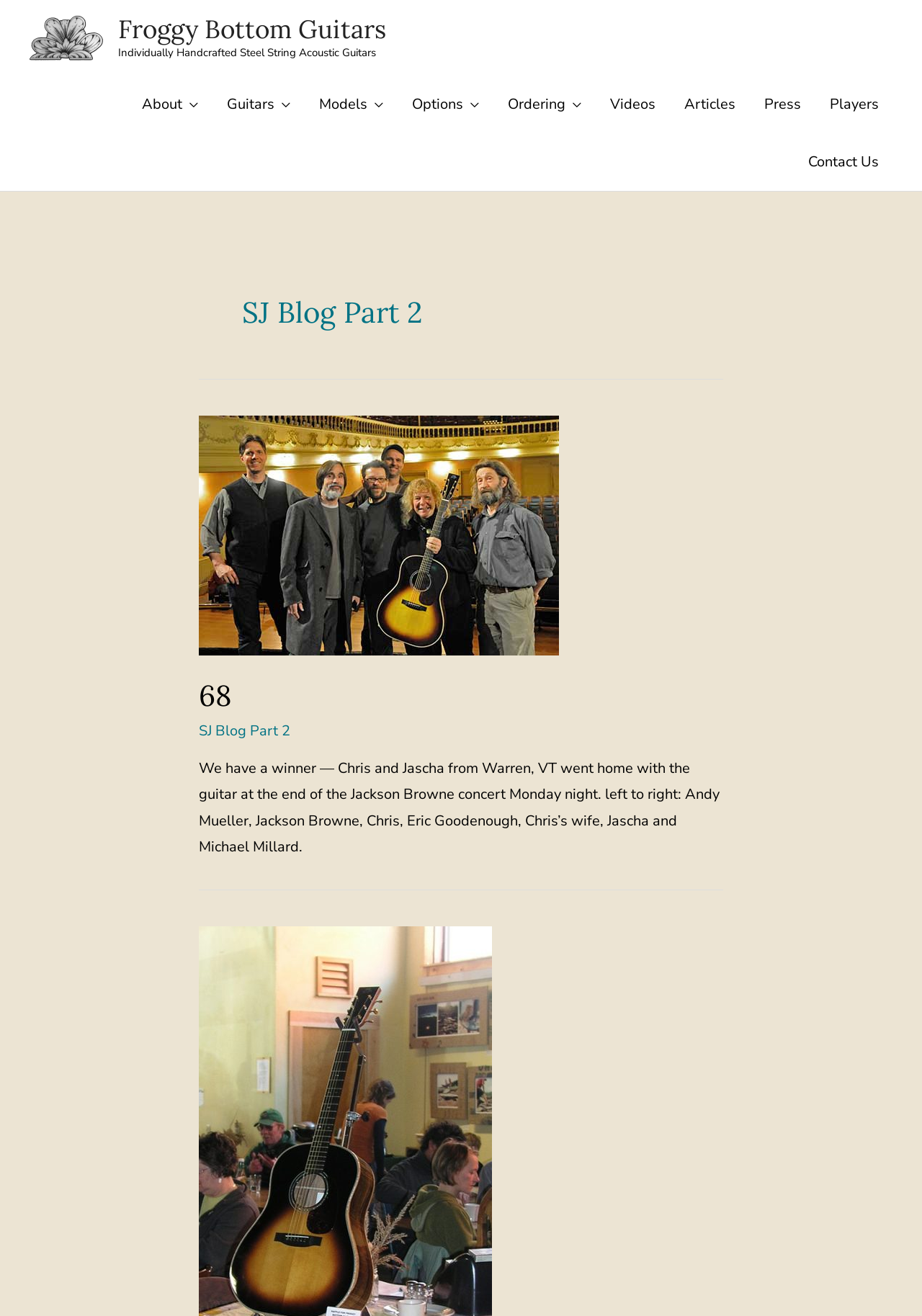Determine the bounding box coordinates of the UI element described below. Use the format (top-left x, top-left y, bottom-right x, bottom-right y) with floating point numbers between 0 and 1: Contact Us

[0.861, 0.101, 0.969, 0.145]